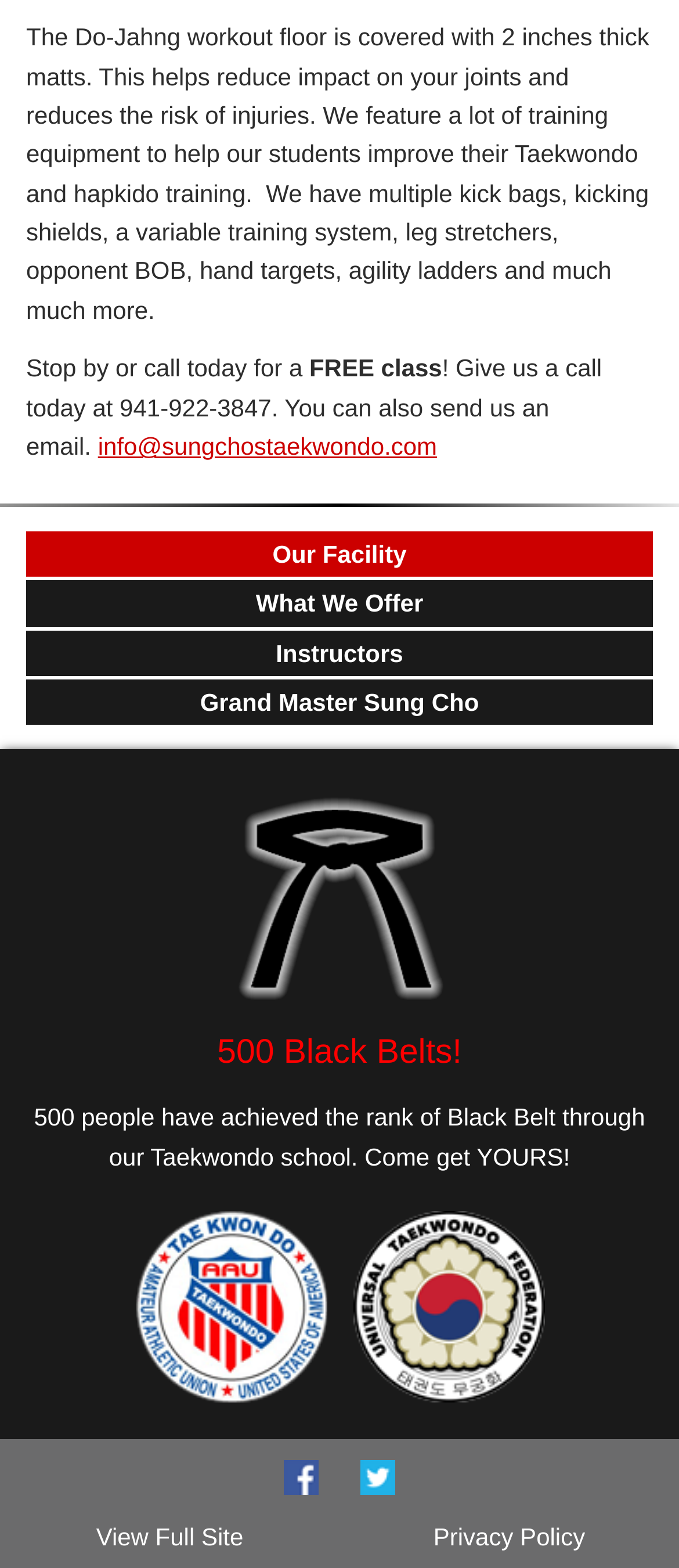Provide a brief response in the form of a single word or phrase:
What is the phone number to call for a free class?

941-922-3847